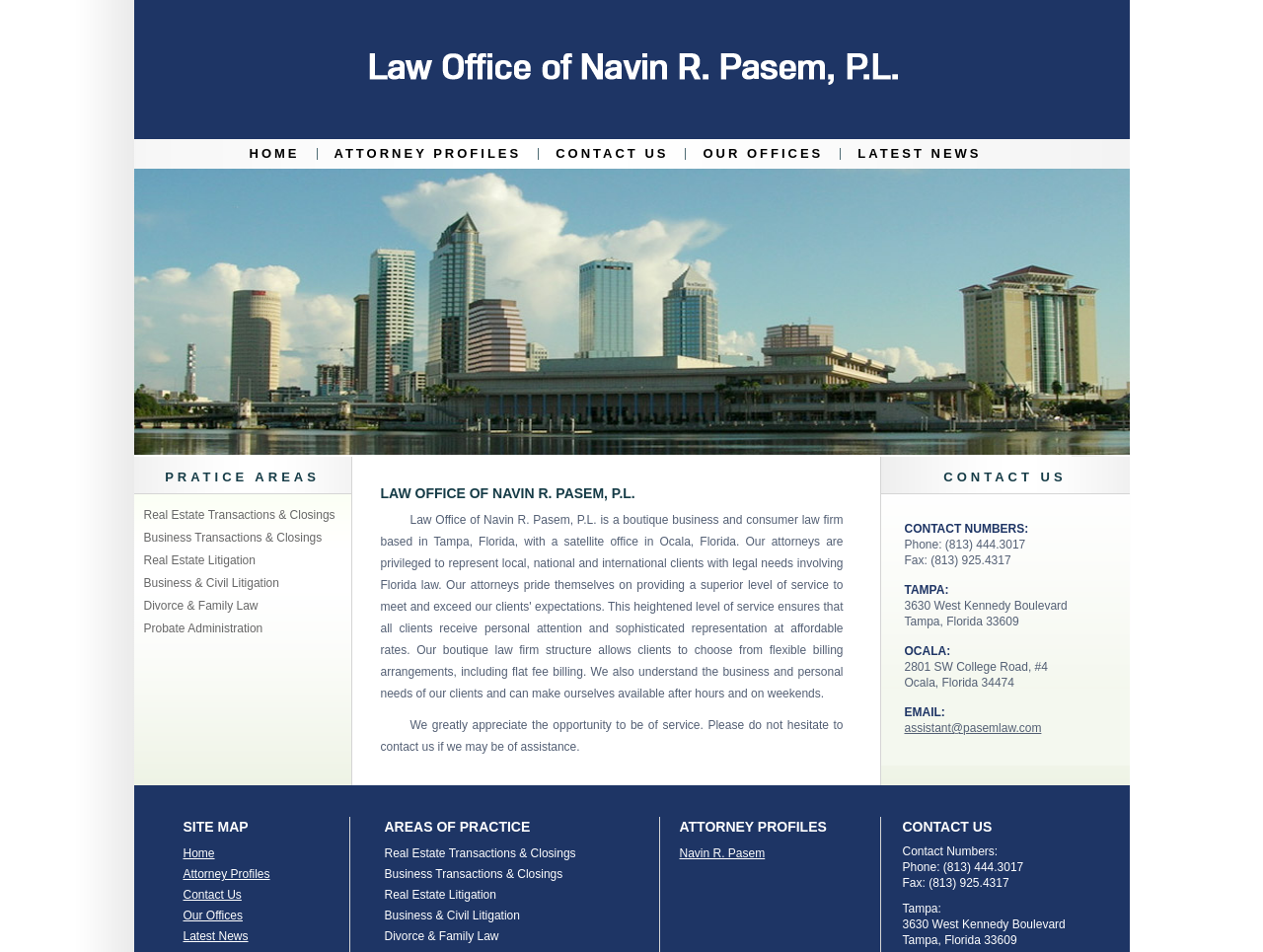Could you determine the bounding box coordinates of the clickable element to complete the instruction: "Click HOME"? Provide the coordinates as four float numbers between 0 and 1, i.e., [left, top, right, bottom].

[0.197, 0.153, 0.237, 0.169]